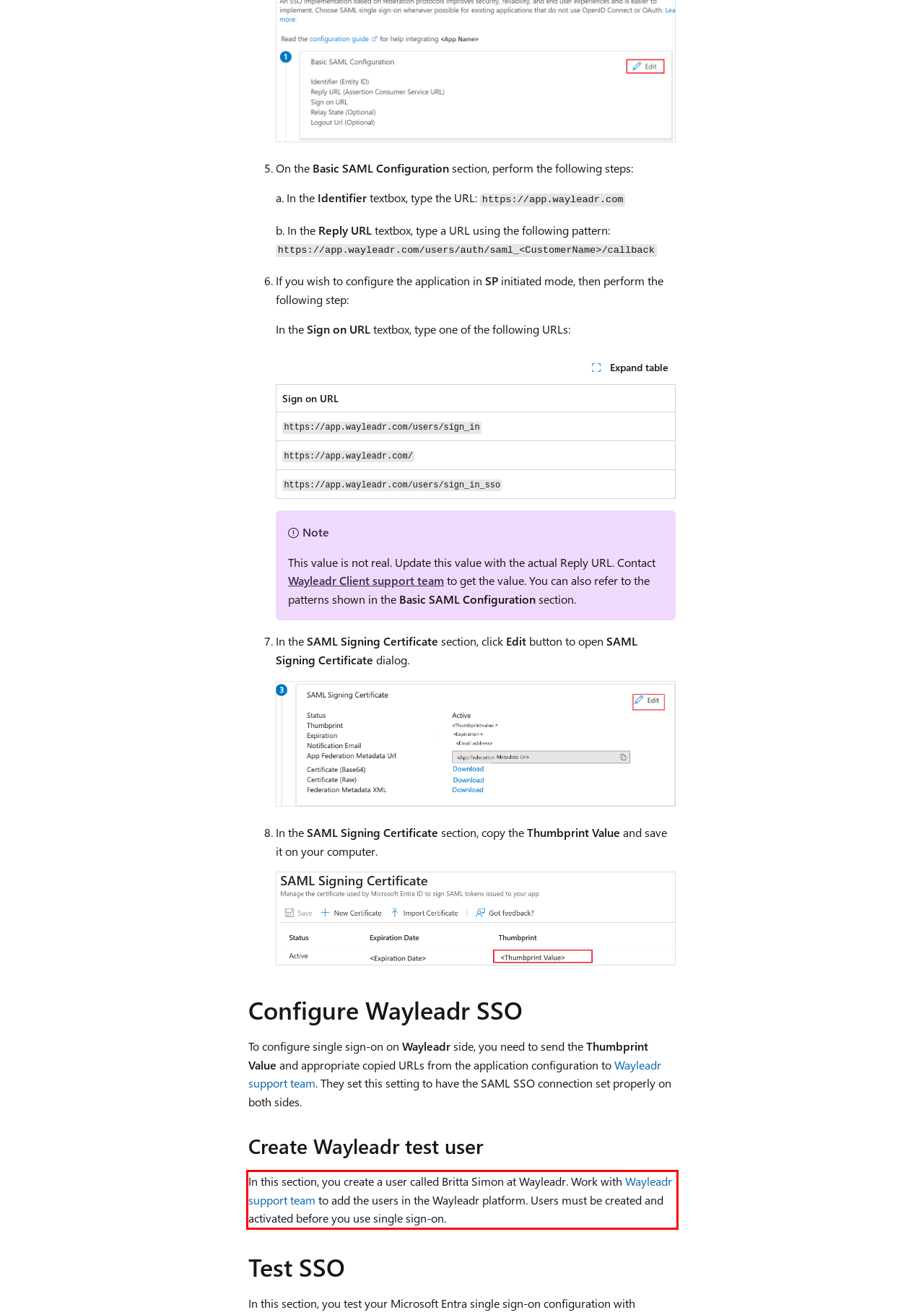You are provided with a screenshot of a webpage that includes a UI element enclosed in a red rectangle. Extract the text content inside this red rectangle.

In this section, you create a user called Britta Simon at Wayleadr. Work with Wayleadr support team to add the users in the Wayleadr platform. Users must be created and activated before you use single sign-on.